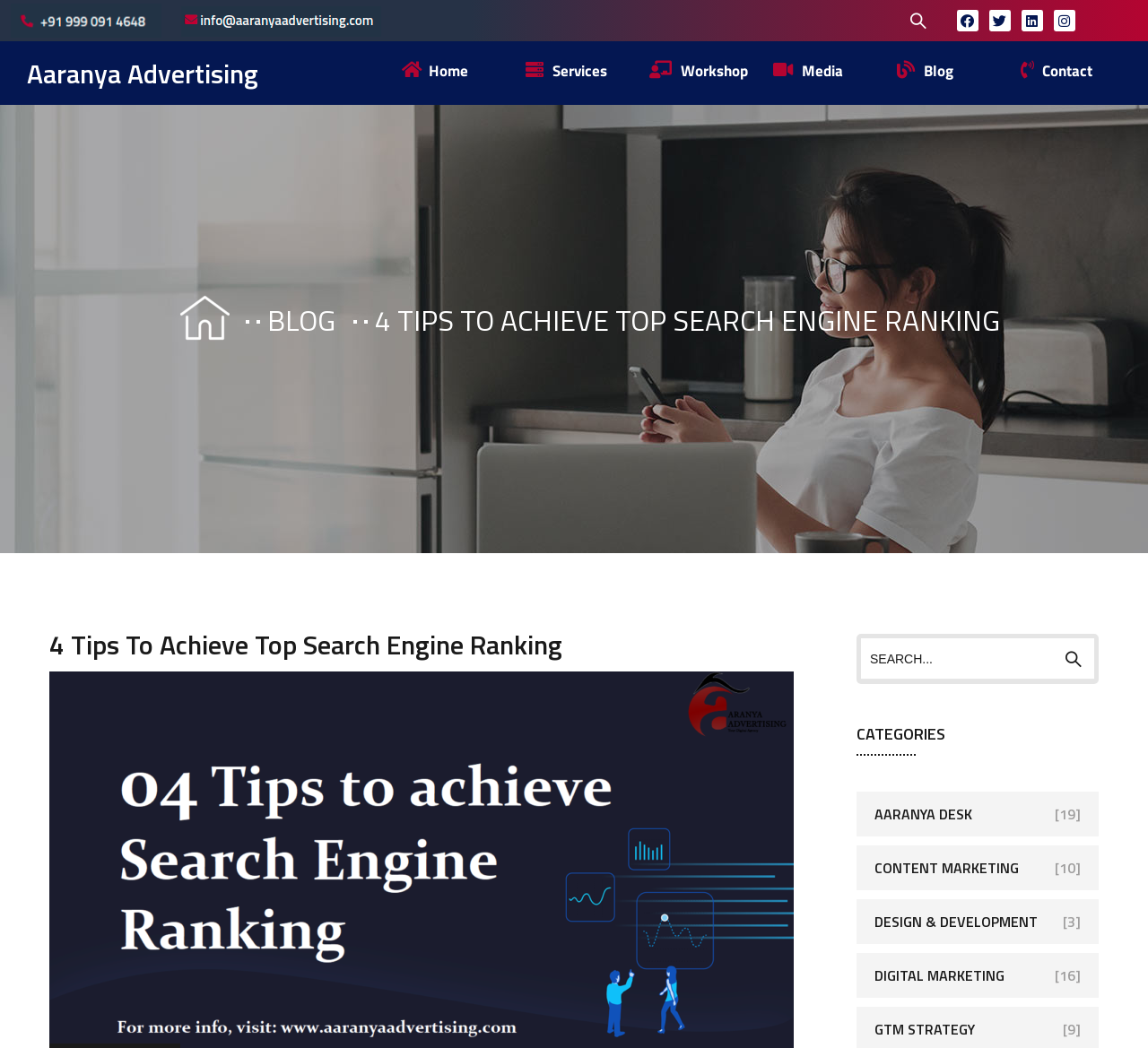Answer the following inquiry with a single word or phrase:
How many social media links are present?

4